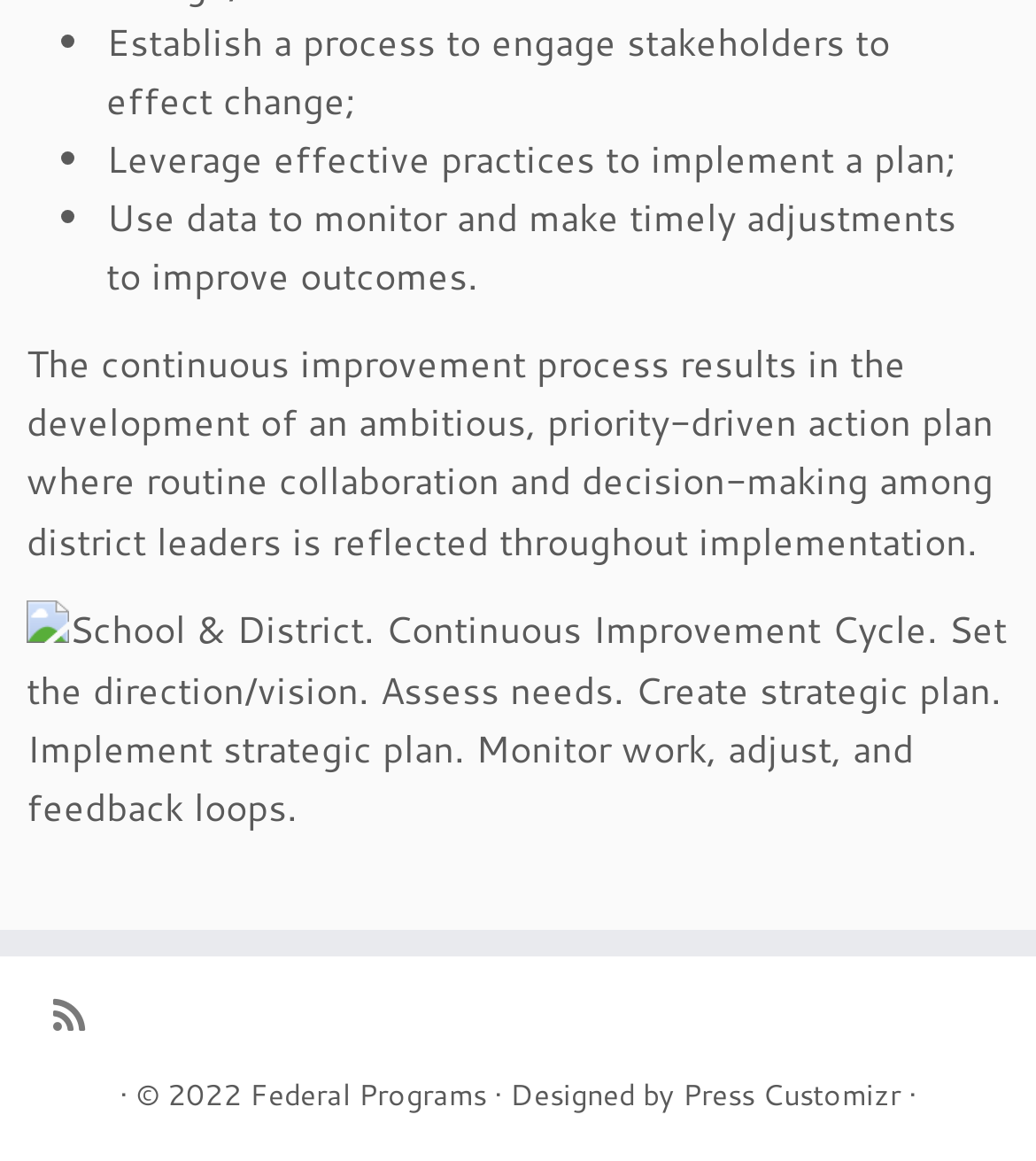Please respond in a single word or phrase: 
What is the purpose of the continuous improvement process?

Develop an ambitious action plan